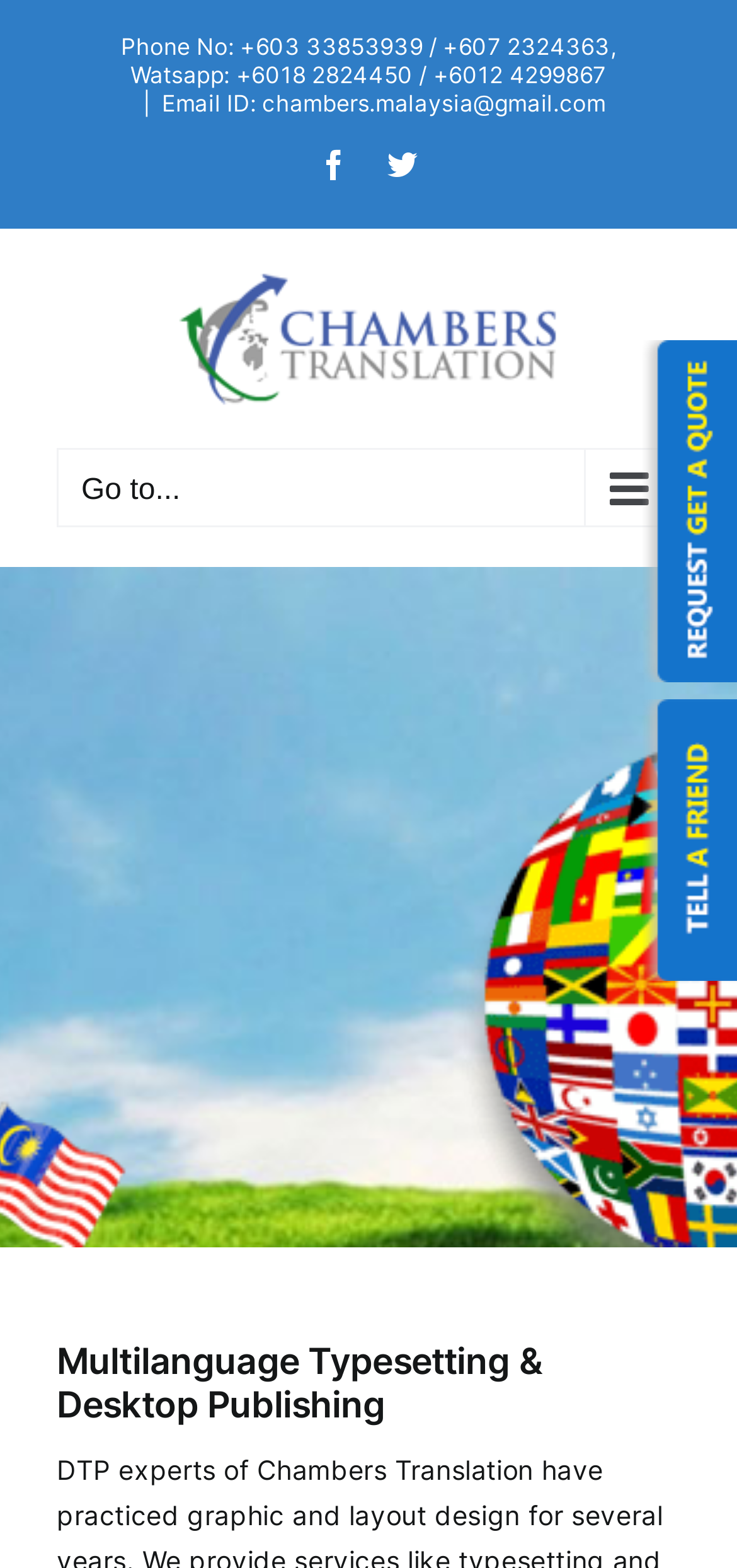Determine the bounding box for the HTML element described here: "Go to...". The coordinates should be given as [left, top, right, bottom] with each number being a float between 0 and 1.

[0.077, 0.286, 0.923, 0.337]